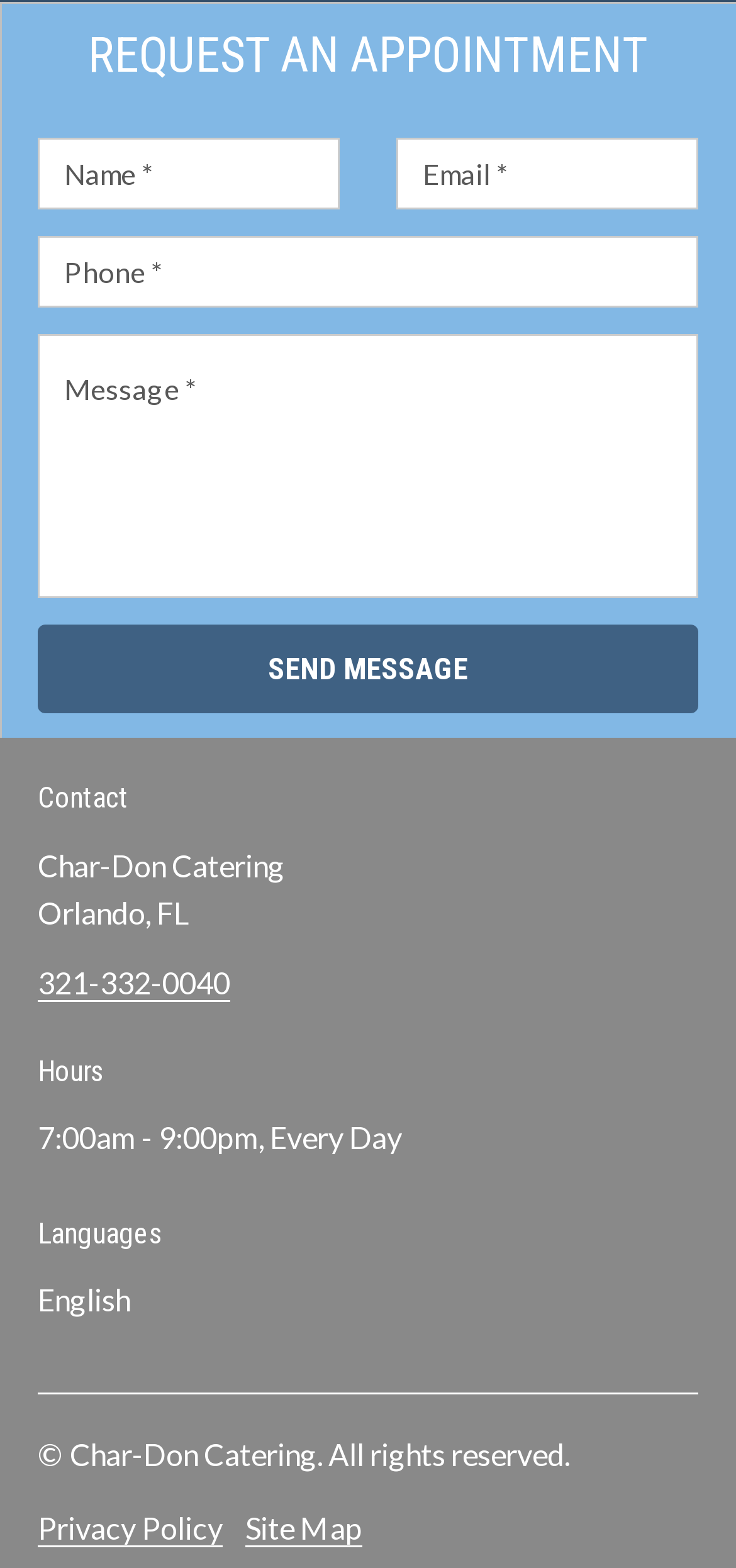Locate the bounding box coordinates for the element described below: "Privacy Policy". The coordinates must be four float values between 0 and 1, formatted as [left, top, right, bottom].

[0.051, 0.963, 0.303, 0.987]